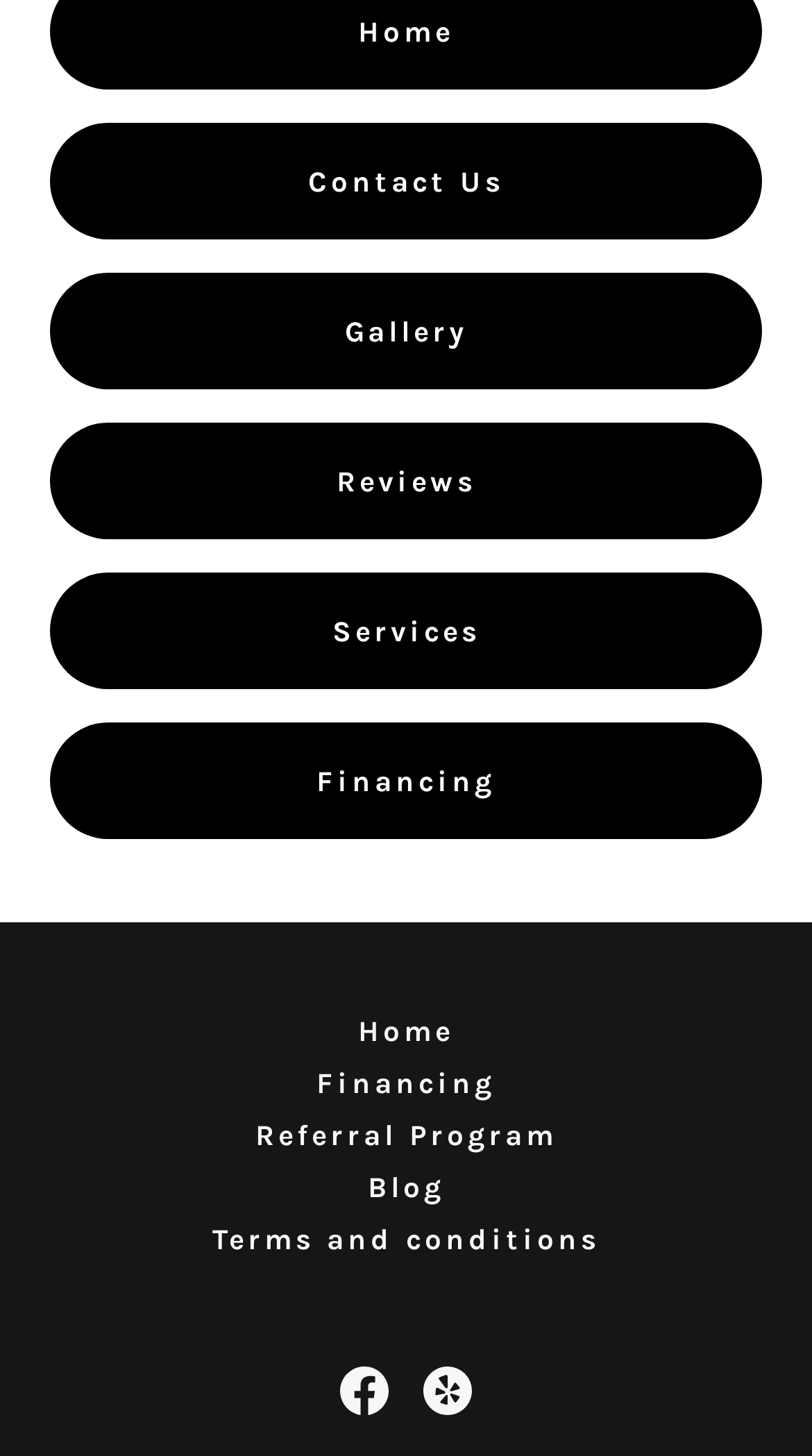How many social links are there?
Please use the image to deliver a detailed and complete answer.

I counted the number of social links by looking at the links with 'hasPopup: menu' and finding the Facebook and Yelp social links.